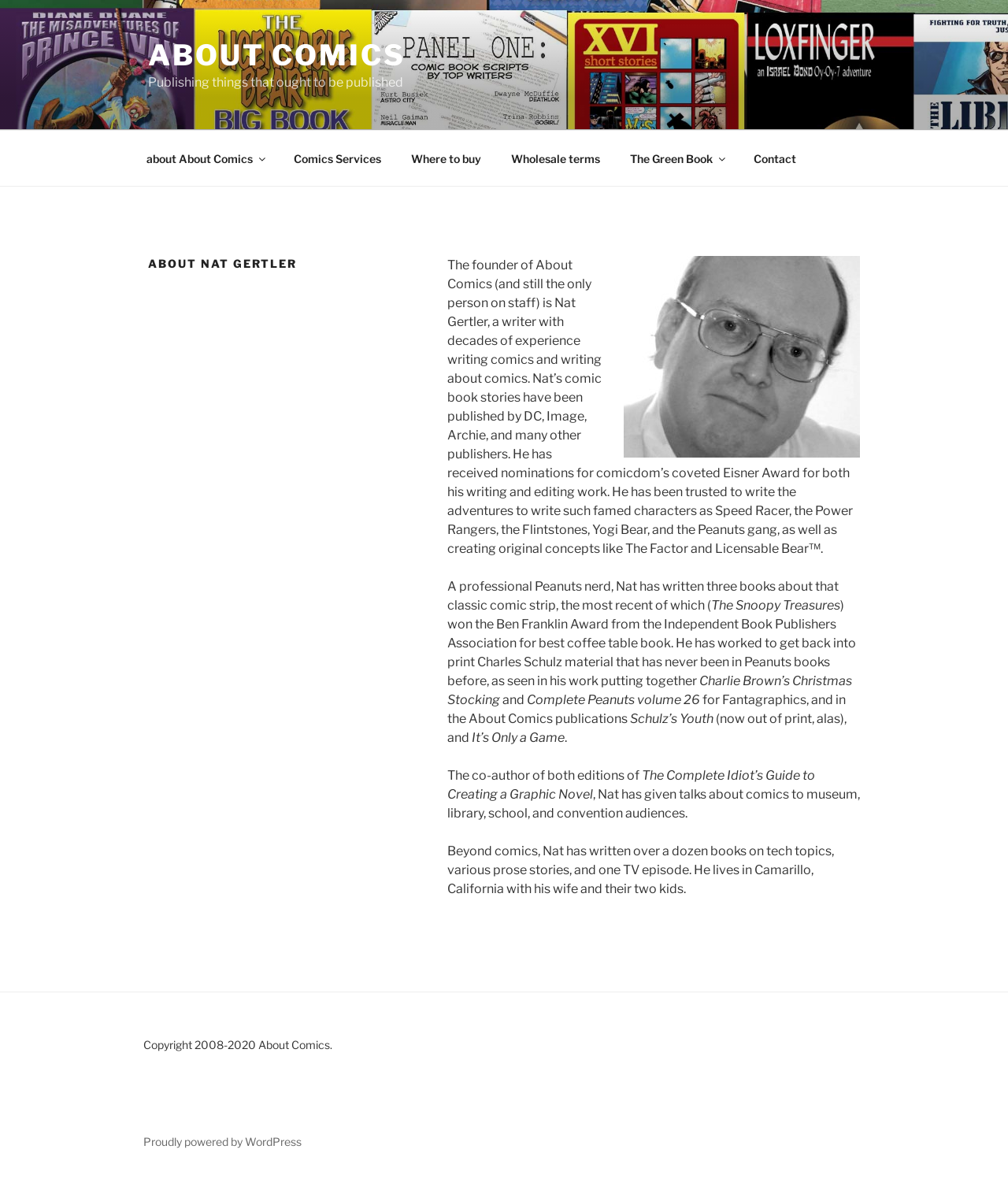Identify the bounding box coordinates of the HTML element based on this description: "Wholesale terms".

[0.493, 0.118, 0.609, 0.151]